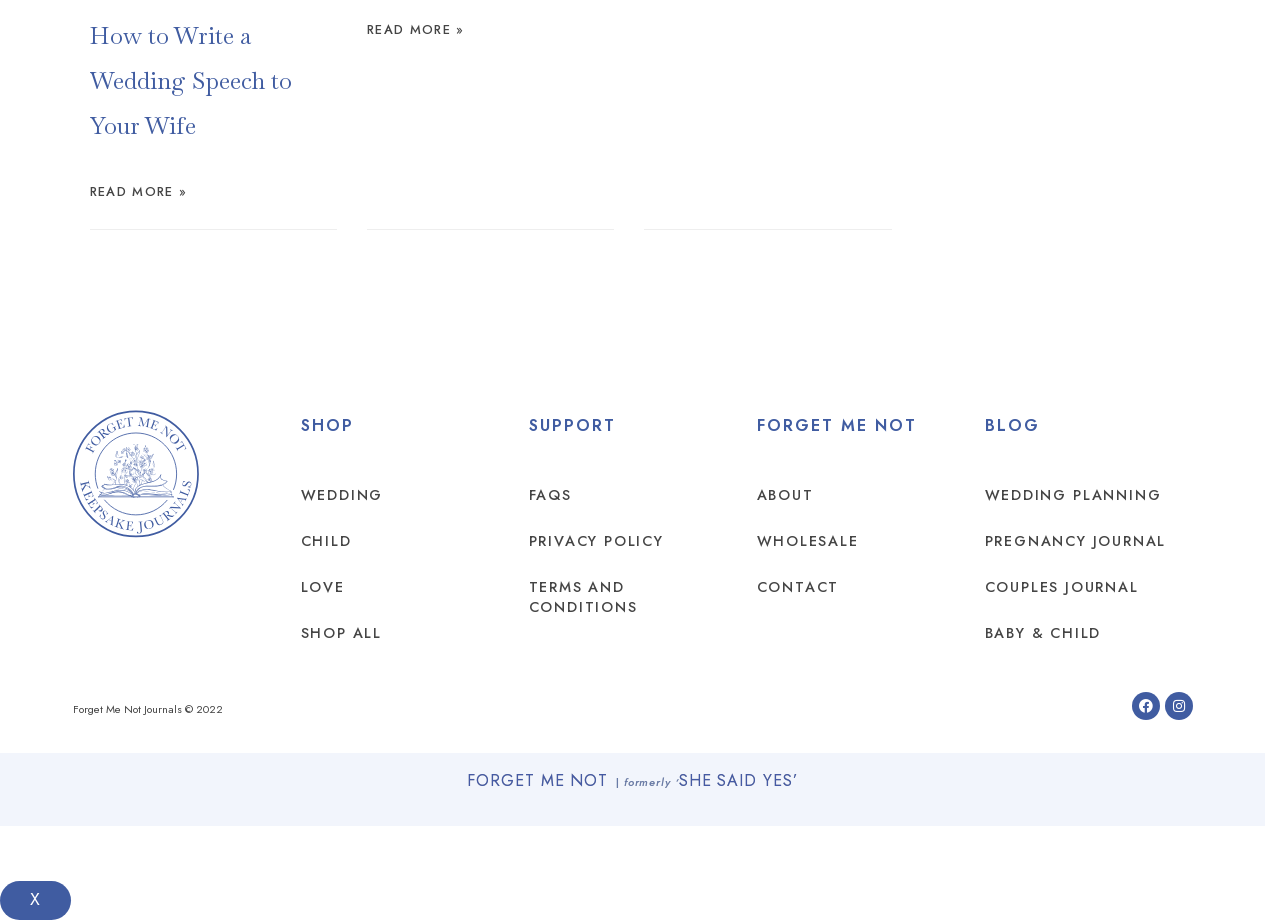What is the name of the previous brand of the website?
We need a detailed and exhaustive answer to the question. Please elaborate.

I found the previous brand name by looking at the footer section, where it says 'formerly ‘SHE SAID YES’’'. This suggests that the website was previously known as SHE SAID YES.